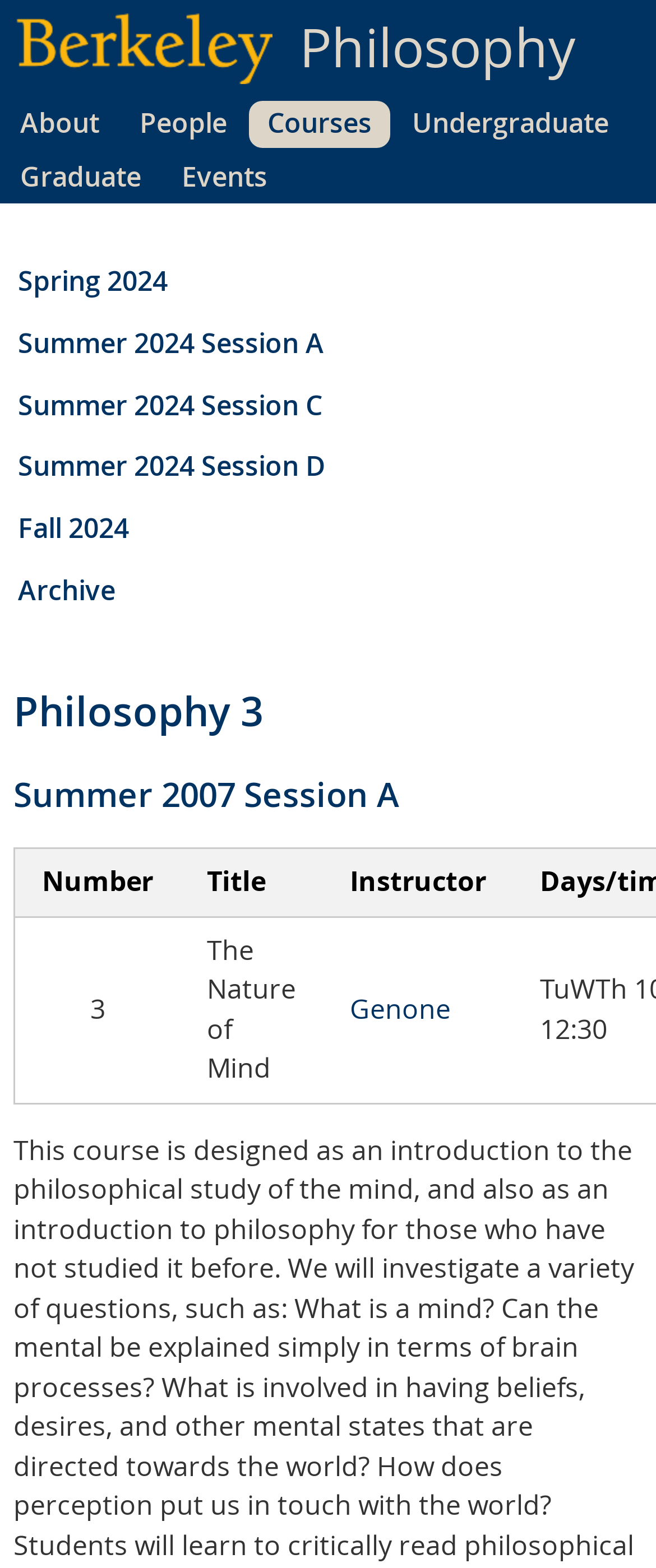How many semesters are listed on the webpage?
Based on the image, give a one-word or short phrase answer.

5